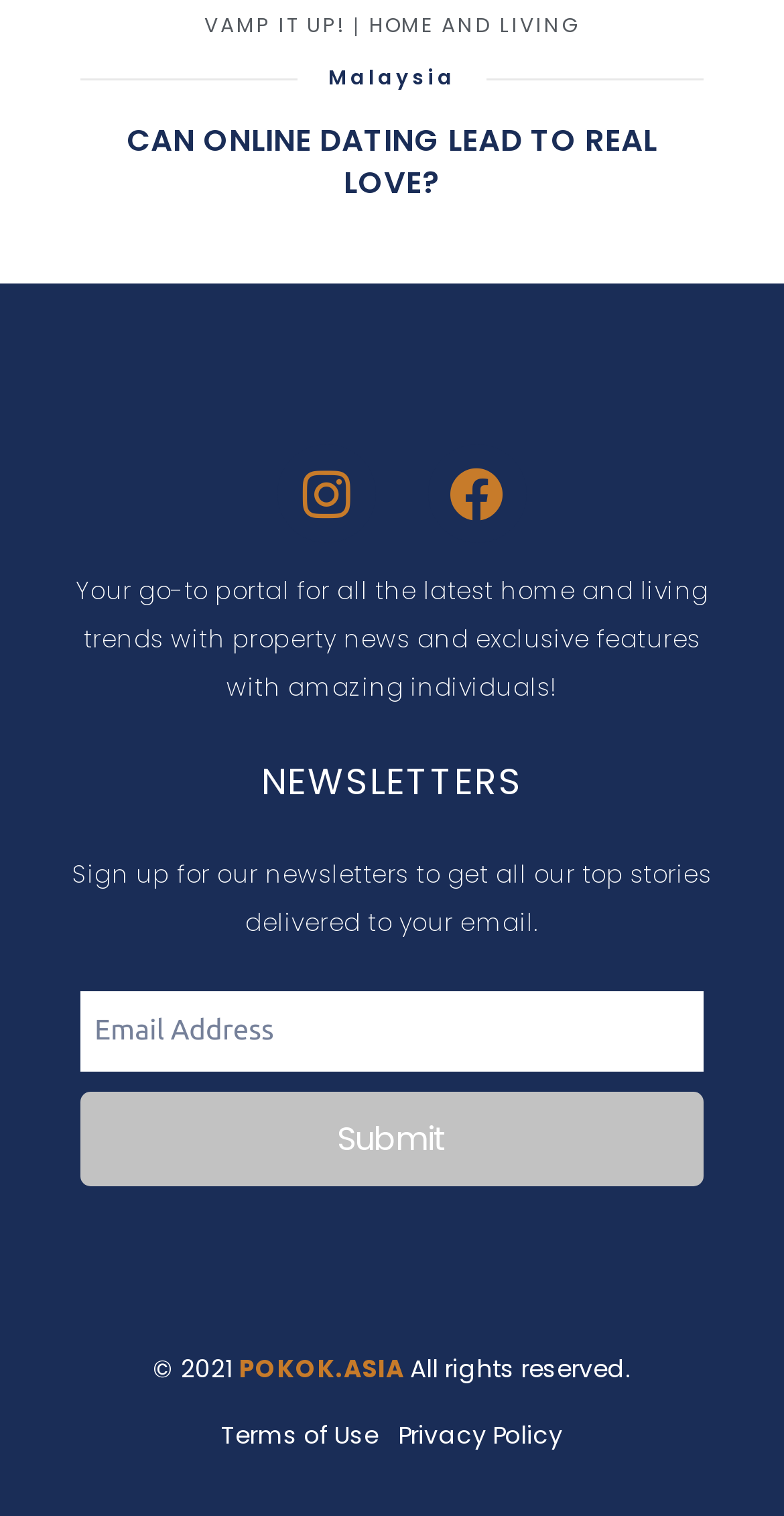What is the topic of the main article?
Provide a one-word or short-phrase answer based on the image.

Online Dating